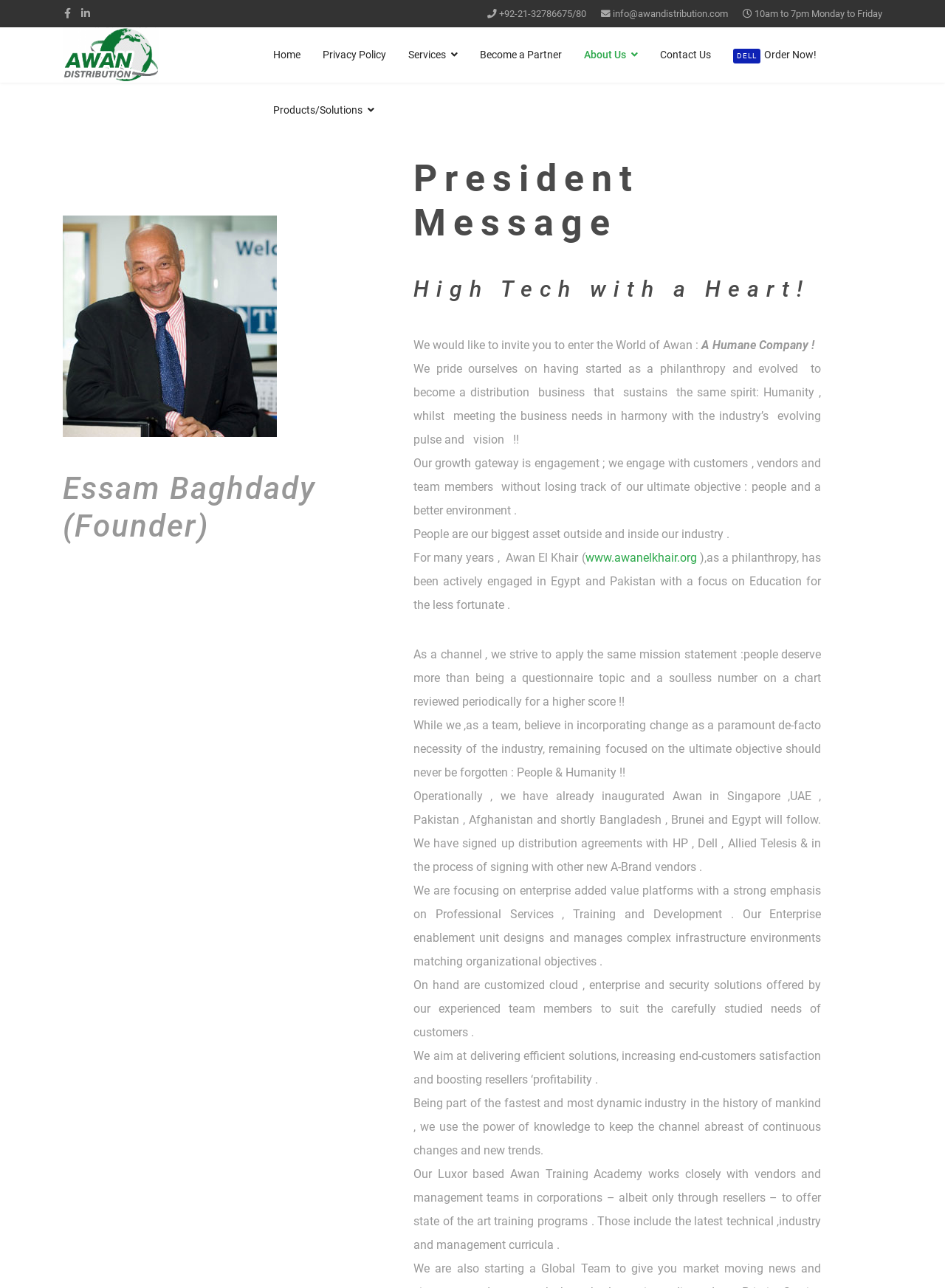What is the company's email address?
Refer to the image and respond with a one-word or short-phrase answer.

info@awandistribution.com